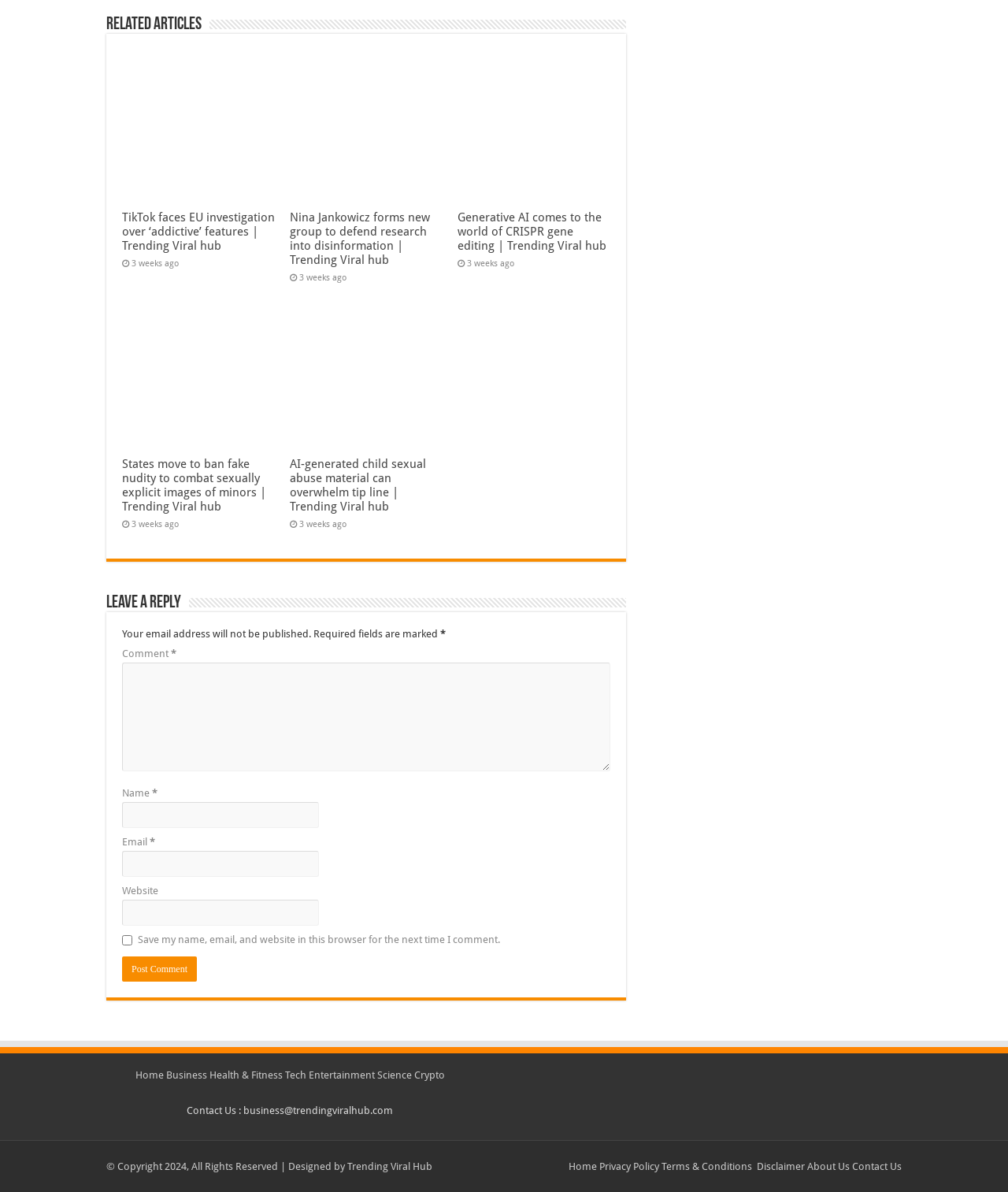What is the category of the first article?
Identify the answer in the screenshot and reply with a single word or phrase.

Trending Viral hub